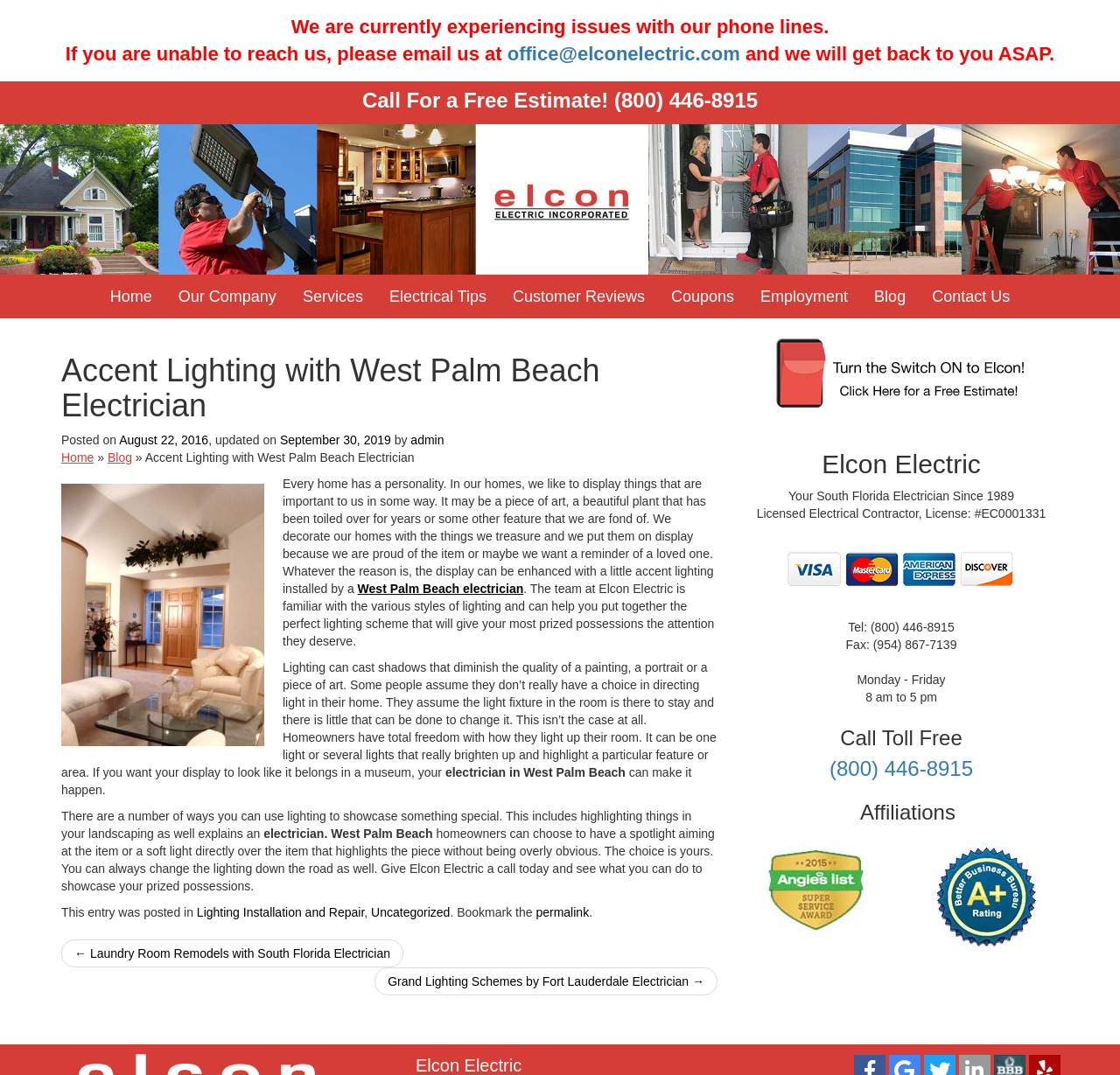Determine the bounding box of the UI component based on this description: "September 30, 2019". The bounding box coordinates should be four float values between 0 and 1, i.e., [left, top, right, bottom].

[0.25, 0.403, 0.349, 0.416]